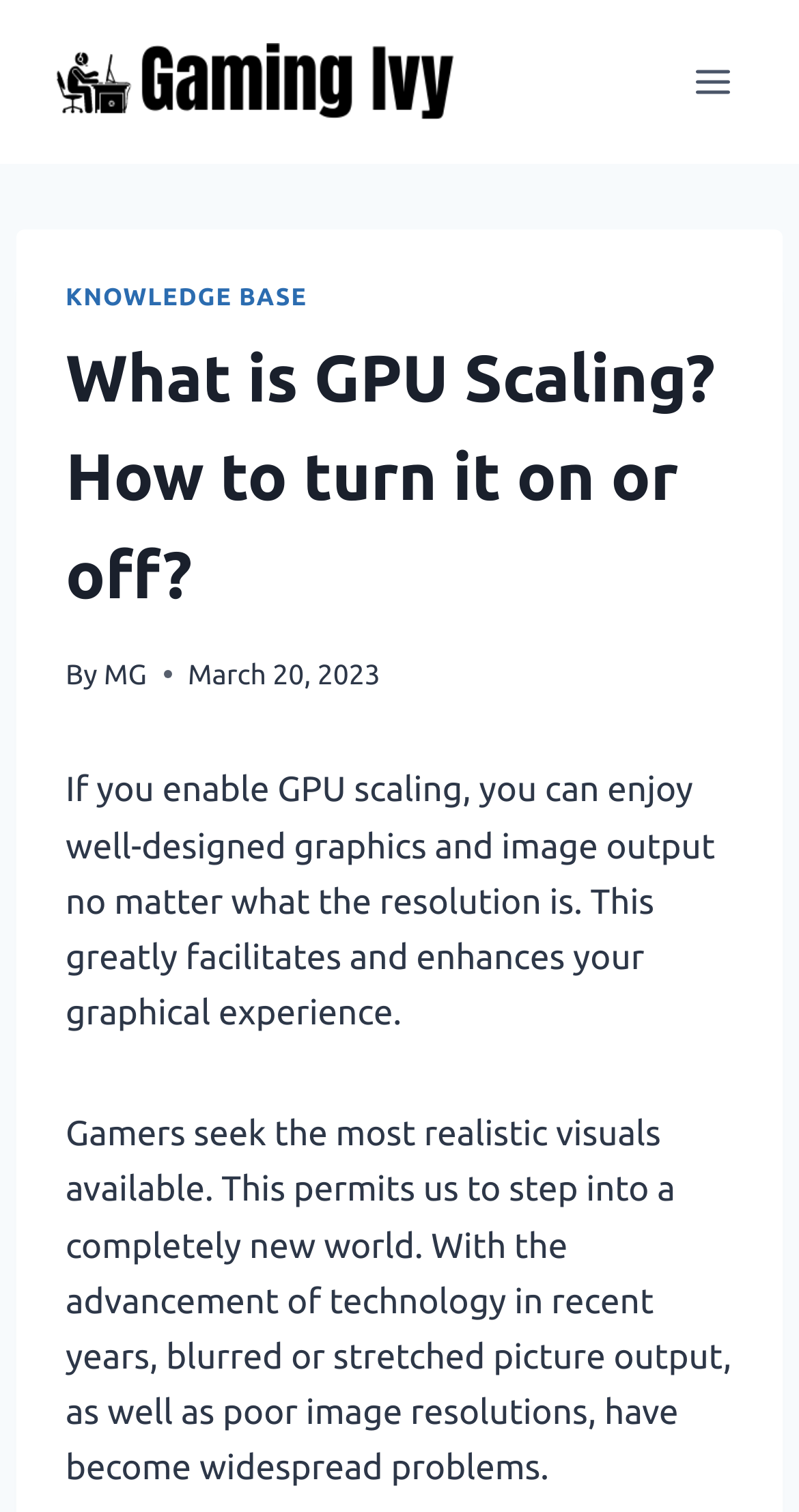What is the problem that GPU scaling solves?
Kindly give a detailed and elaborate answer to the question.

The webpage mentions that blurred or stretched picture output, as well as poor image resolutions, have become widespread problems, and GPU scaling solves this issue by providing a better graphical experience.